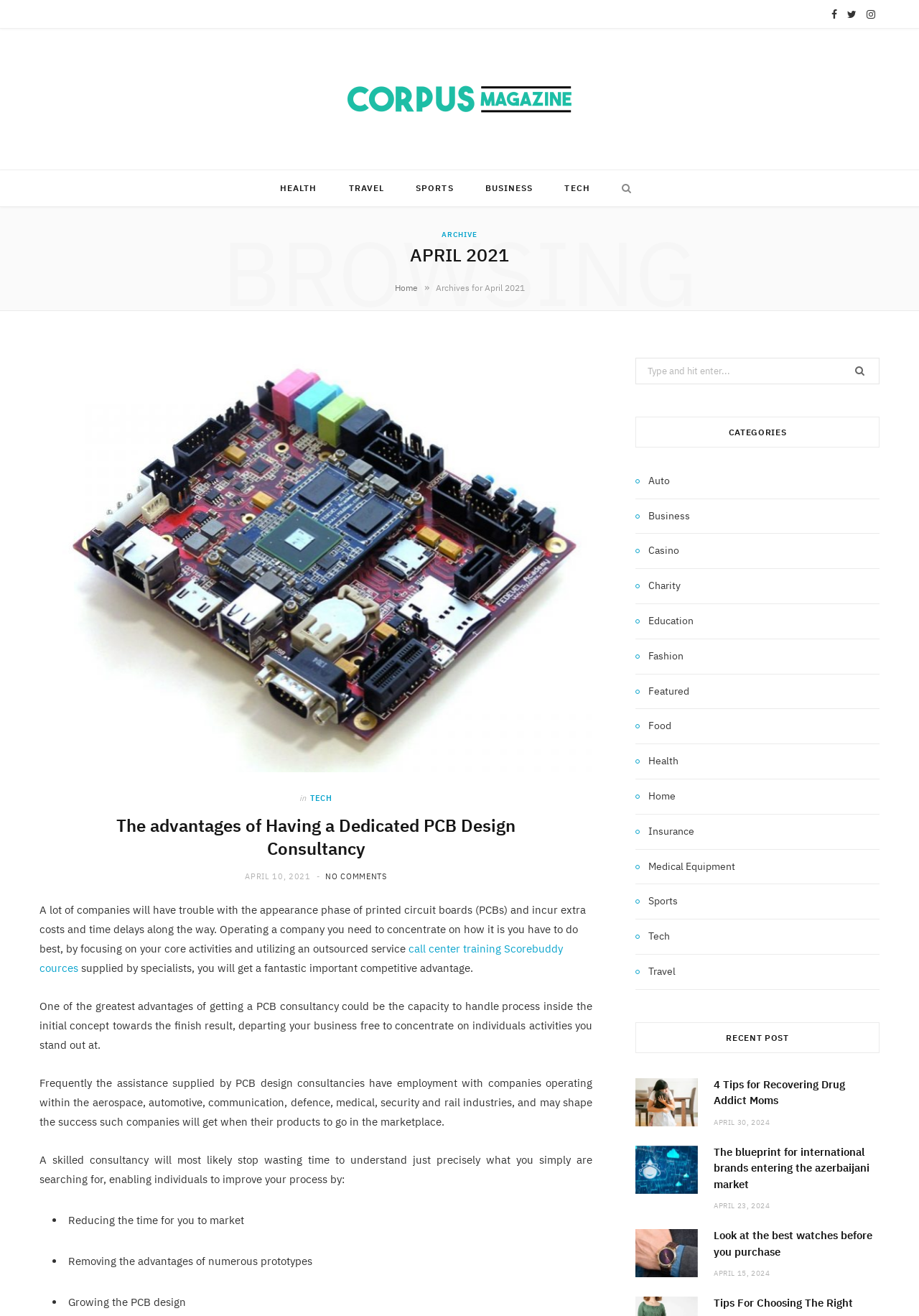What is the title of the first article in the 'RECENT POST' section?
Provide a fully detailed and comprehensive answer to the question.

I found the 'RECENT POST' section in the webpage, and the first article in this section is titled '4 Tips for Recovering Drug Addict Moms'.